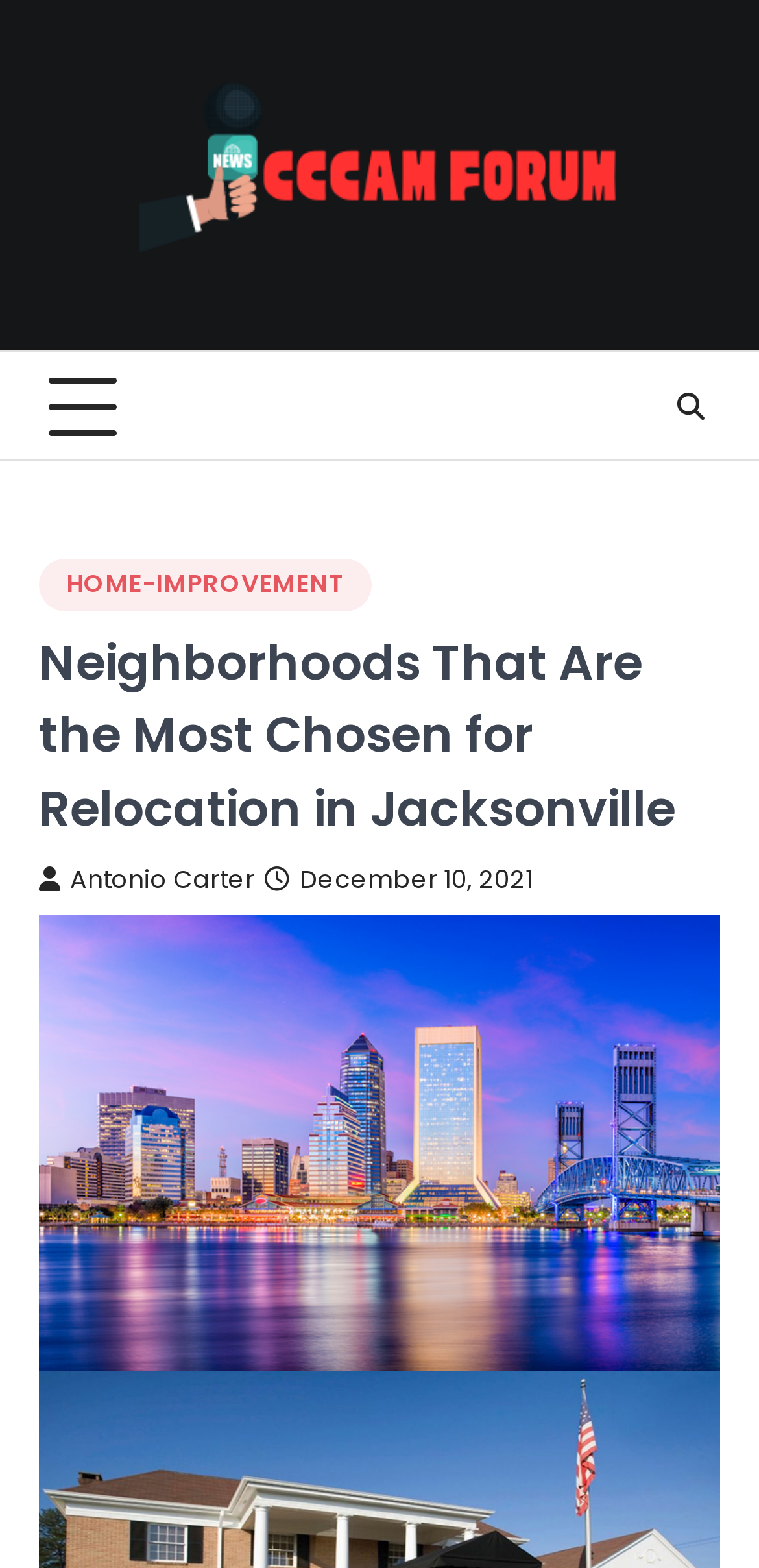What is the topic of the article?
Look at the screenshot and respond with one word or a short phrase.

Neighborhoods in Jacksonville